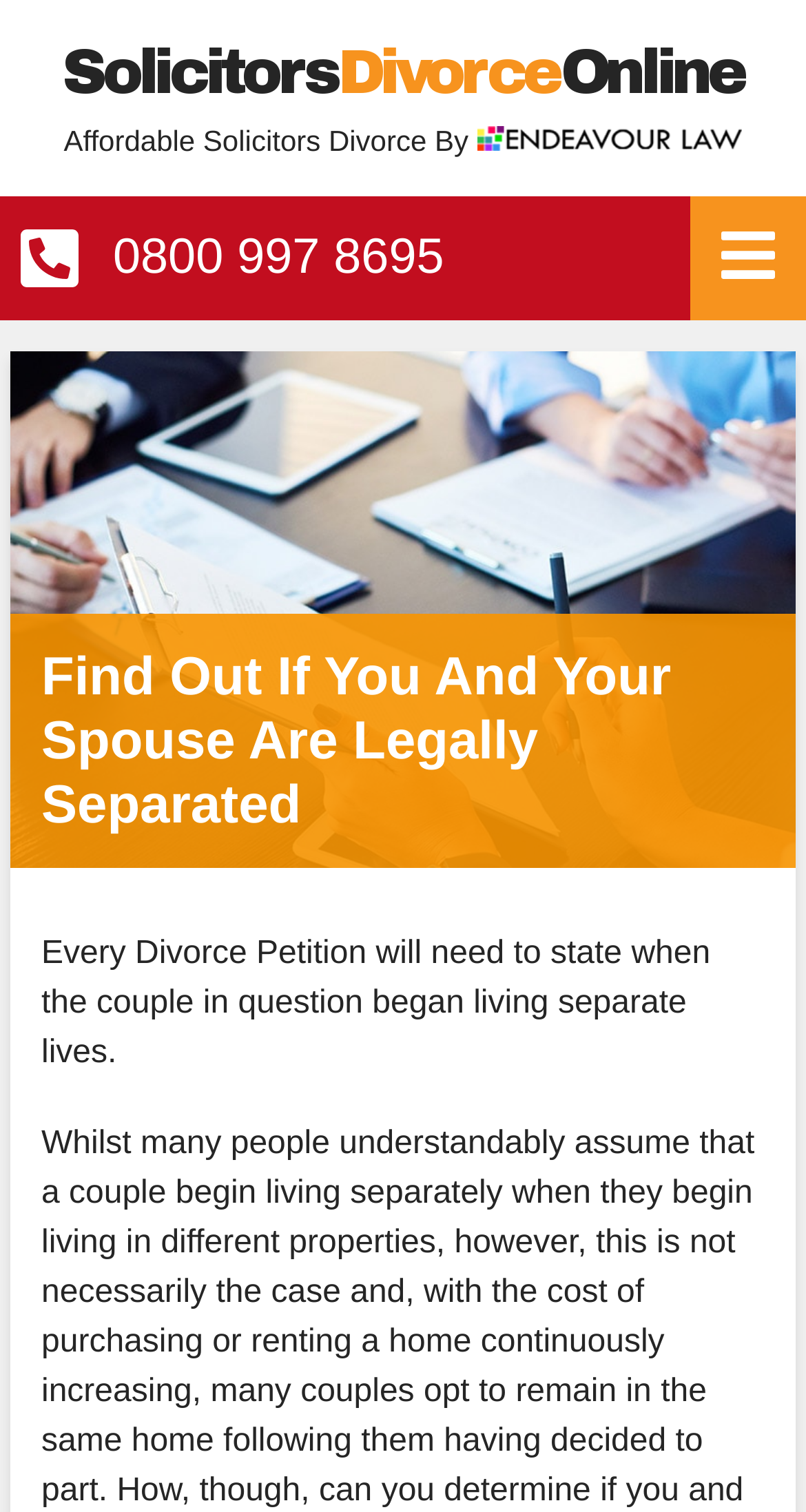Please determine the bounding box coordinates of the element to click in order to execute the following instruction: "Go to 'HOME'". The coordinates should be four float numbers between 0 and 1, specified as [left, top, right, bottom].

[0.0, 0.212, 1.0, 0.286]